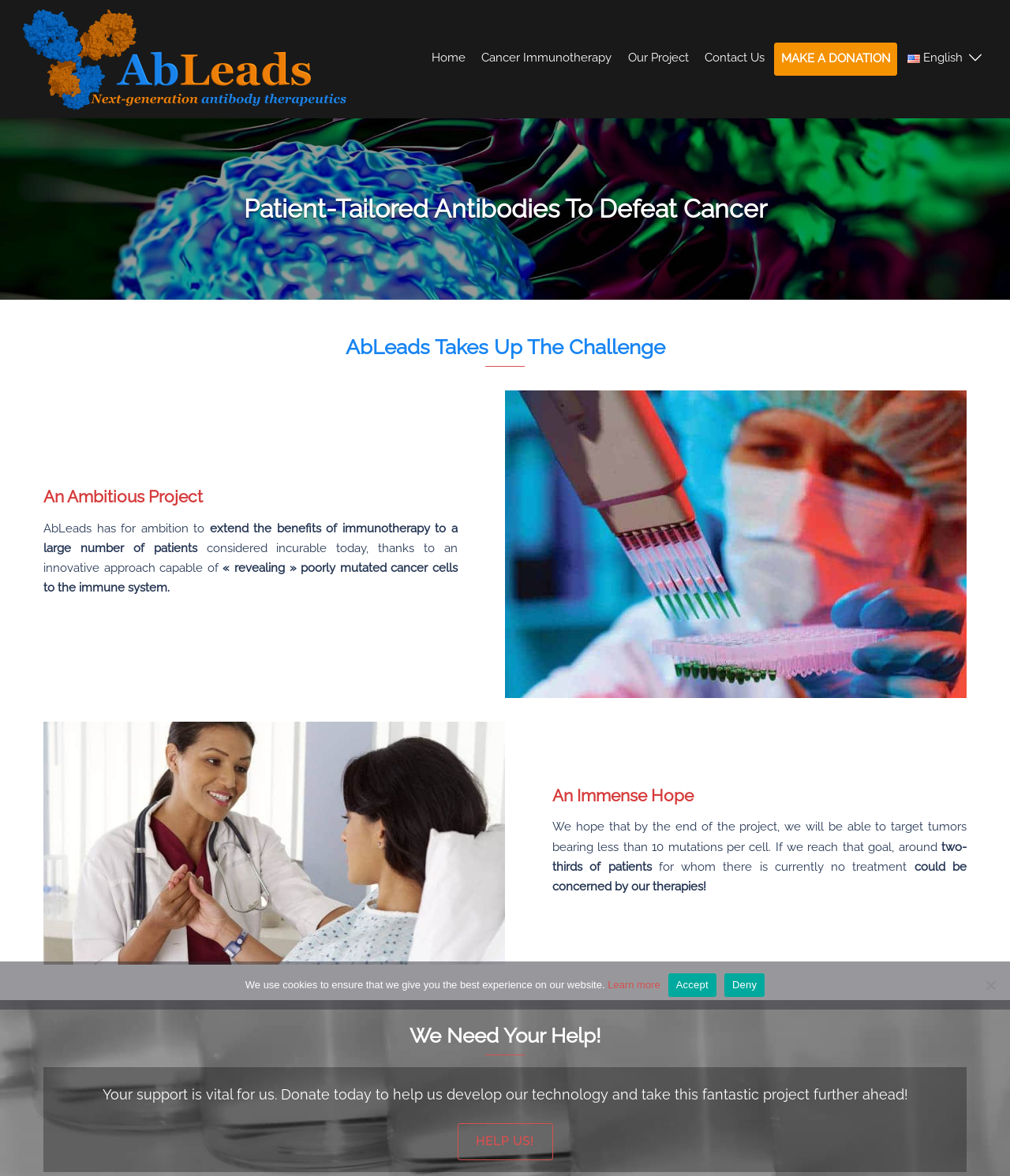Using the provided element description, identify the bounding box coordinates as (top-left x, top-left y, bottom-right x, bottom-right y). Ensure all values are between 0 and 1. Description: MAKE A DONATION

[0.767, 0.036, 0.888, 0.064]